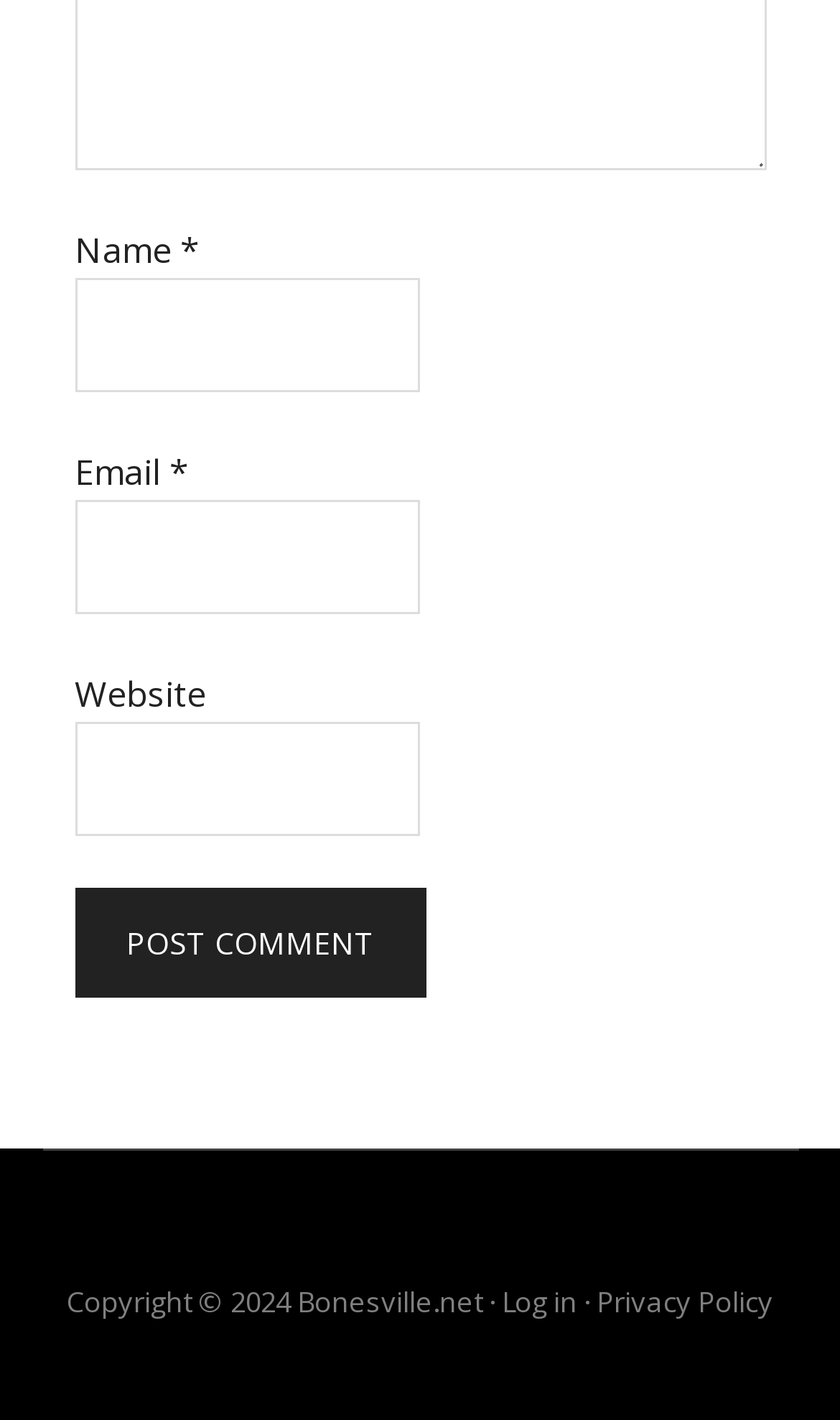Identify the bounding box coordinates for the UI element described as follows: parent_node: Name * name="author". Use the format (top-left x, top-left y, bottom-right x, bottom-right y) and ensure all values are floating point numbers between 0 and 1.

[0.088, 0.196, 0.5, 0.276]